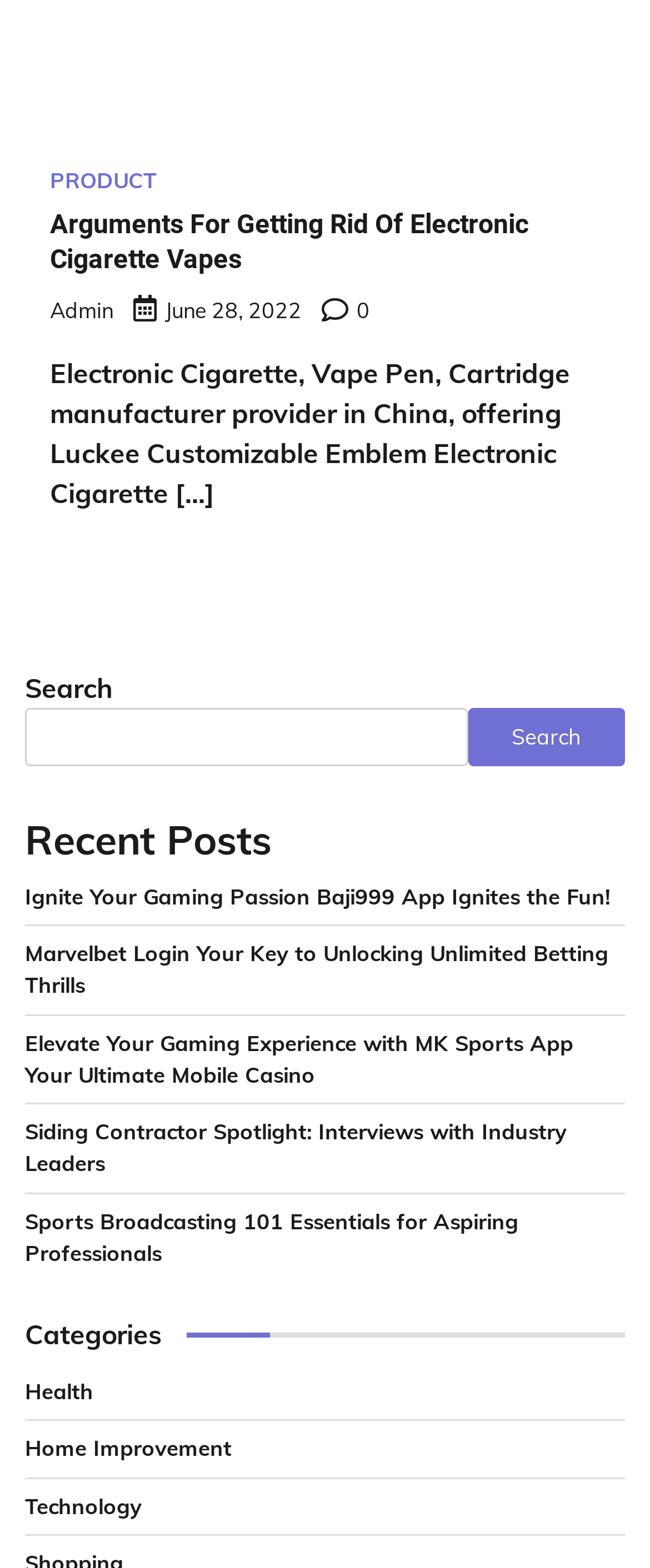Identify the bounding box for the UI element described as: "Home Improvement". Ensure the coordinates are four float numbers between 0 and 1, formatted as [left, top, right, bottom].

[0.038, 0.915, 0.356, 0.932]